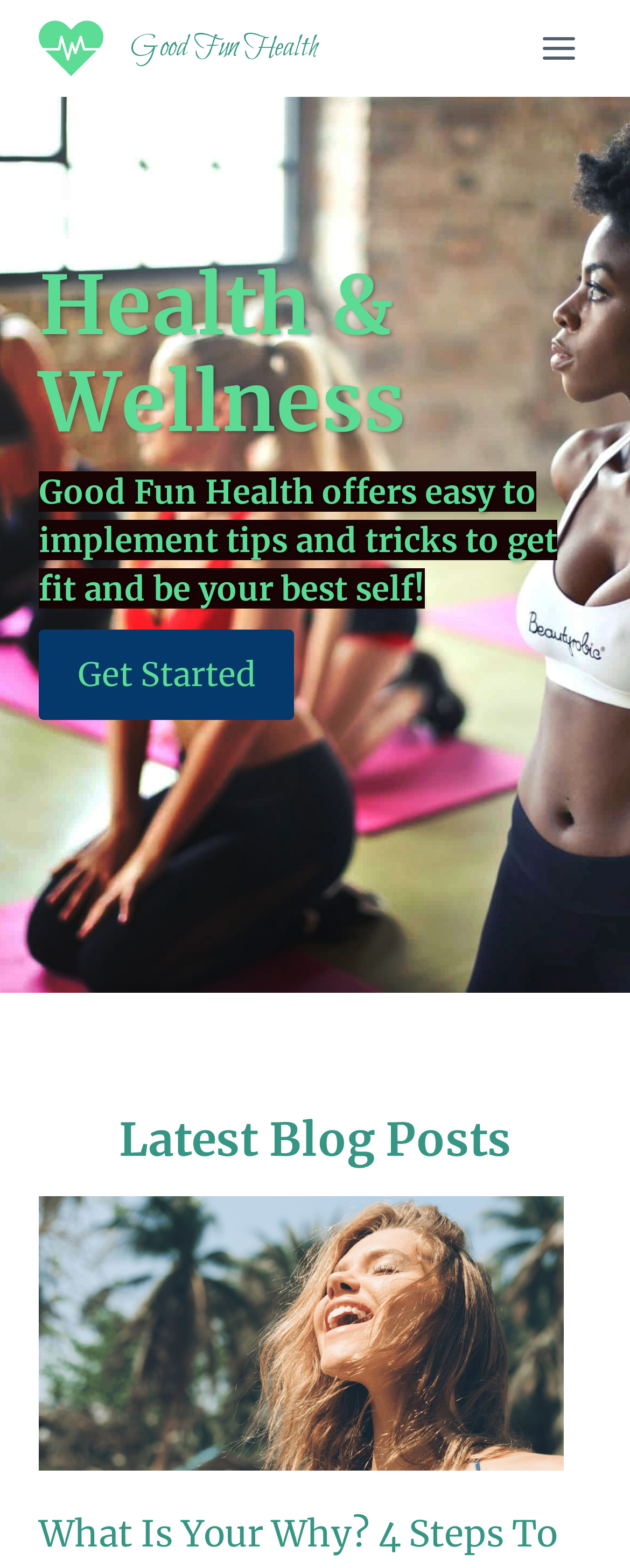Provide a comprehensive caption for the webpage.

The webpage is titled "Home | Good Fun Health" and appears to be a health and wellness website. At the top left corner, there is a logo of Good Fun Health, accompanied by a link with the same name. On the top right corner, there is a button to open a menu.

When the menu is expanded, it reveals a section with a heading "Health & Wellness" at the top. Below this heading, there is a subheading that describes the website's purpose, which is to offer easy-to-implement tips and tricks to get fit and be one's best self. This subheading is highlighted with a mark.

Underneath the subheading, there is a "Get Started" link. Further down, there is another heading titled "Latest Blog Posts". The webpage seems to be promoting health, fitness, and nutritional supplements, as hinted by the meta description, and provides resources and tips for achieving a healthy lifestyle.